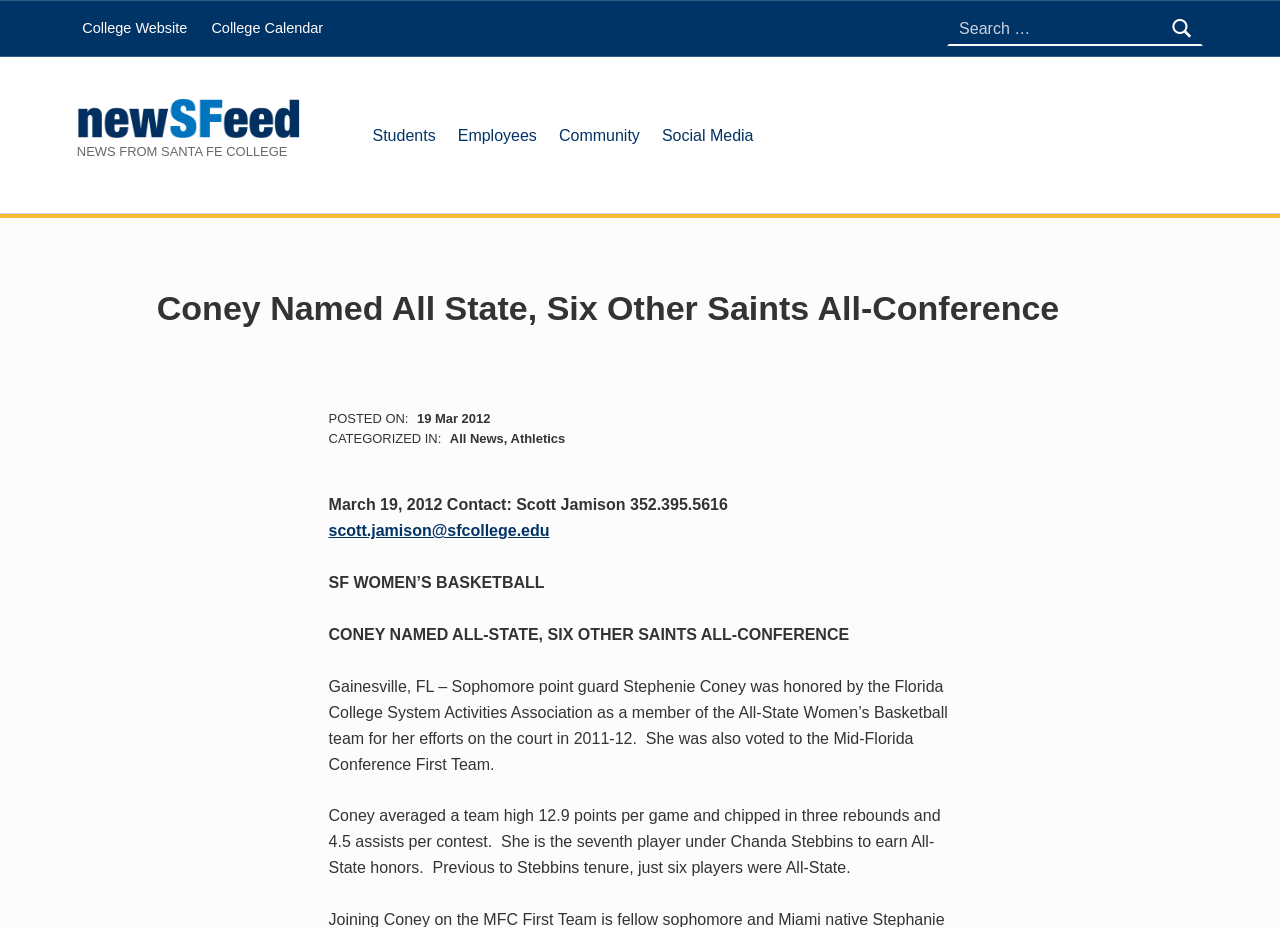Please identify the bounding box coordinates of the region to click in order to complete the task: "Read the 'NEWS FROM SANTA FE COLLEGE'". The coordinates must be four float numbers between 0 and 1, specified as [left, top, right, bottom].

[0.06, 0.156, 0.225, 0.172]